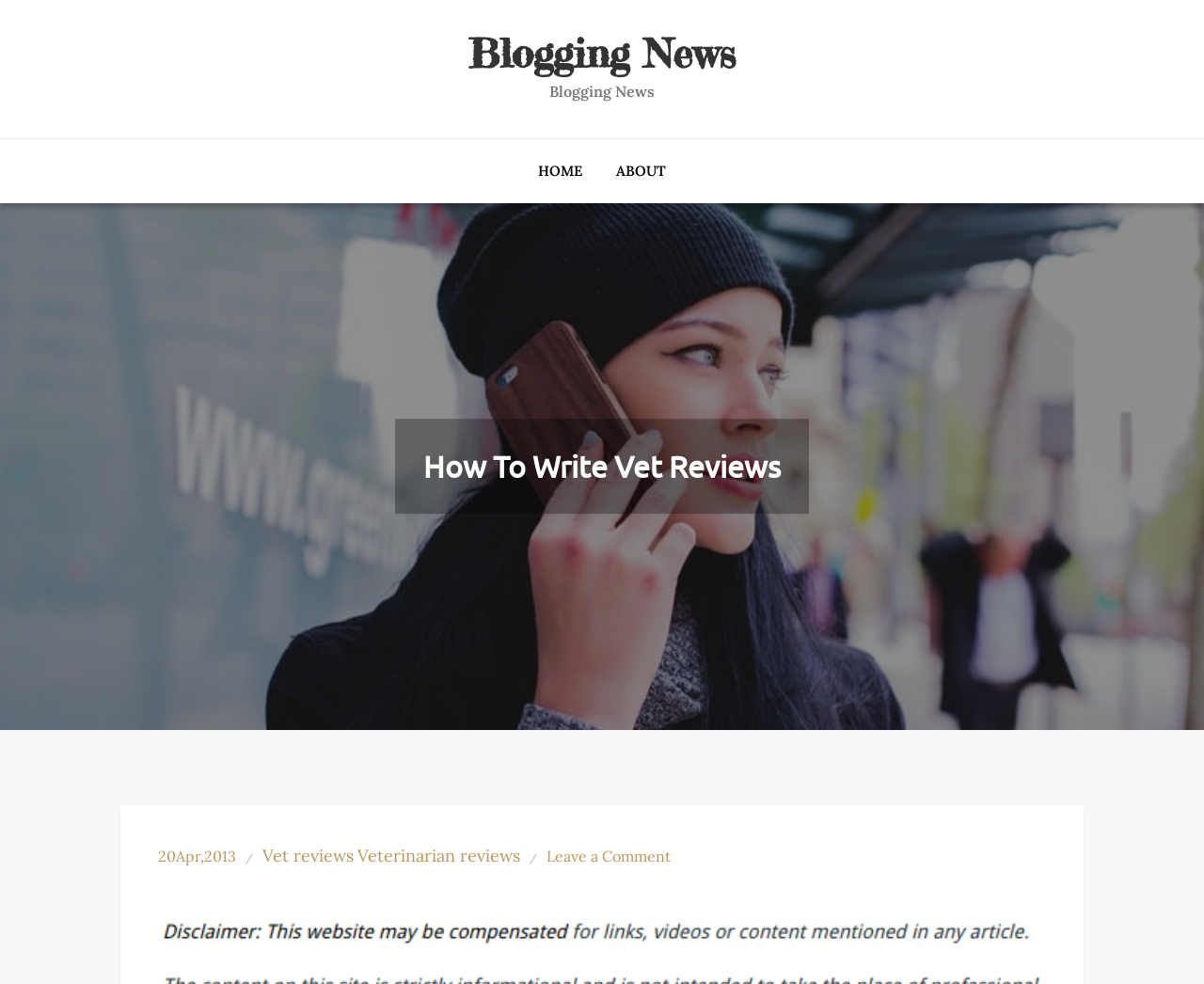Provide a single word or phrase to answer the given question: 
What is the title of the article?

How To Write Vet Reviews